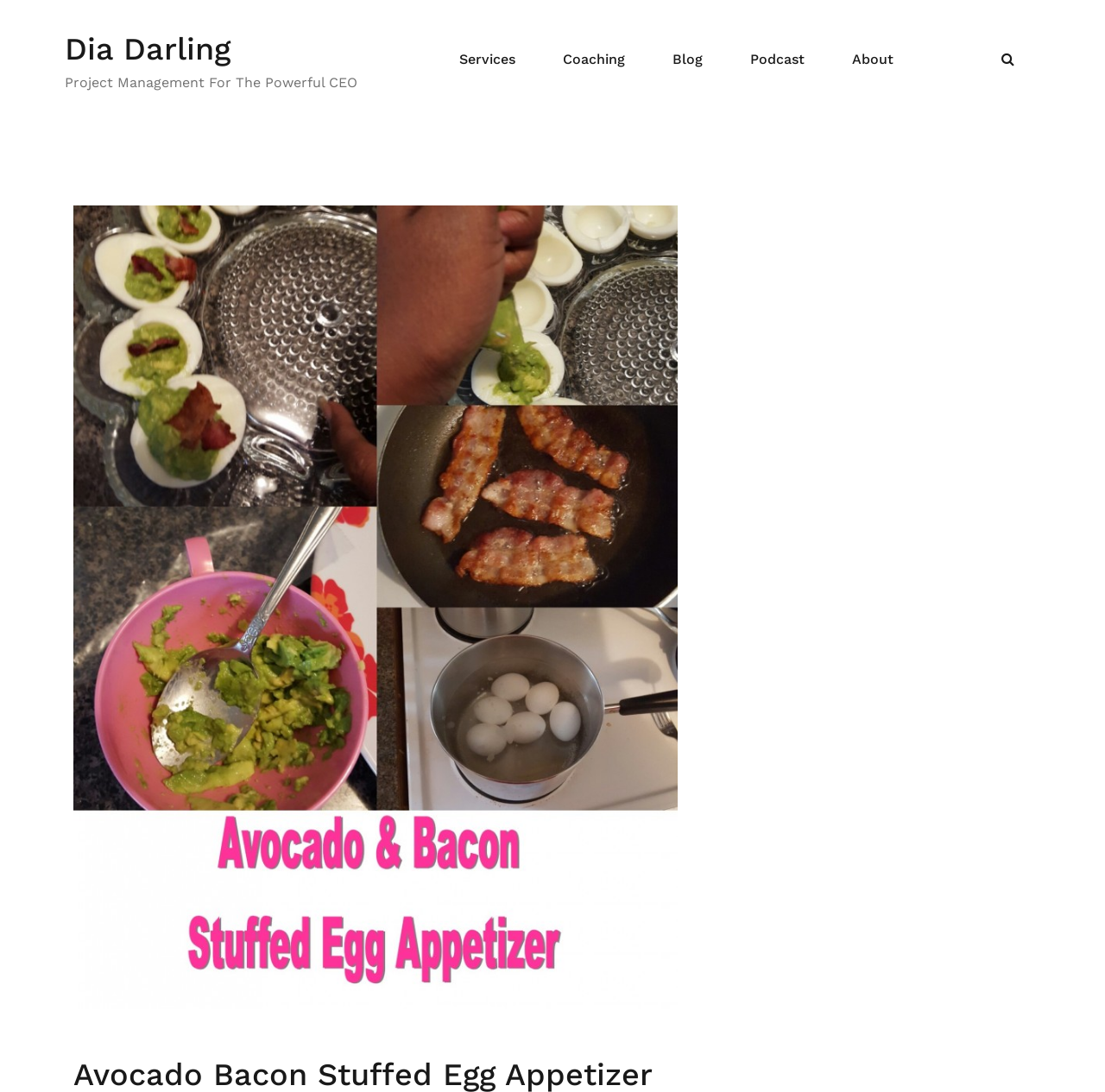Give a one-word or phrase response to the following question: What is the purpose of the webpage?

Blog or personal website